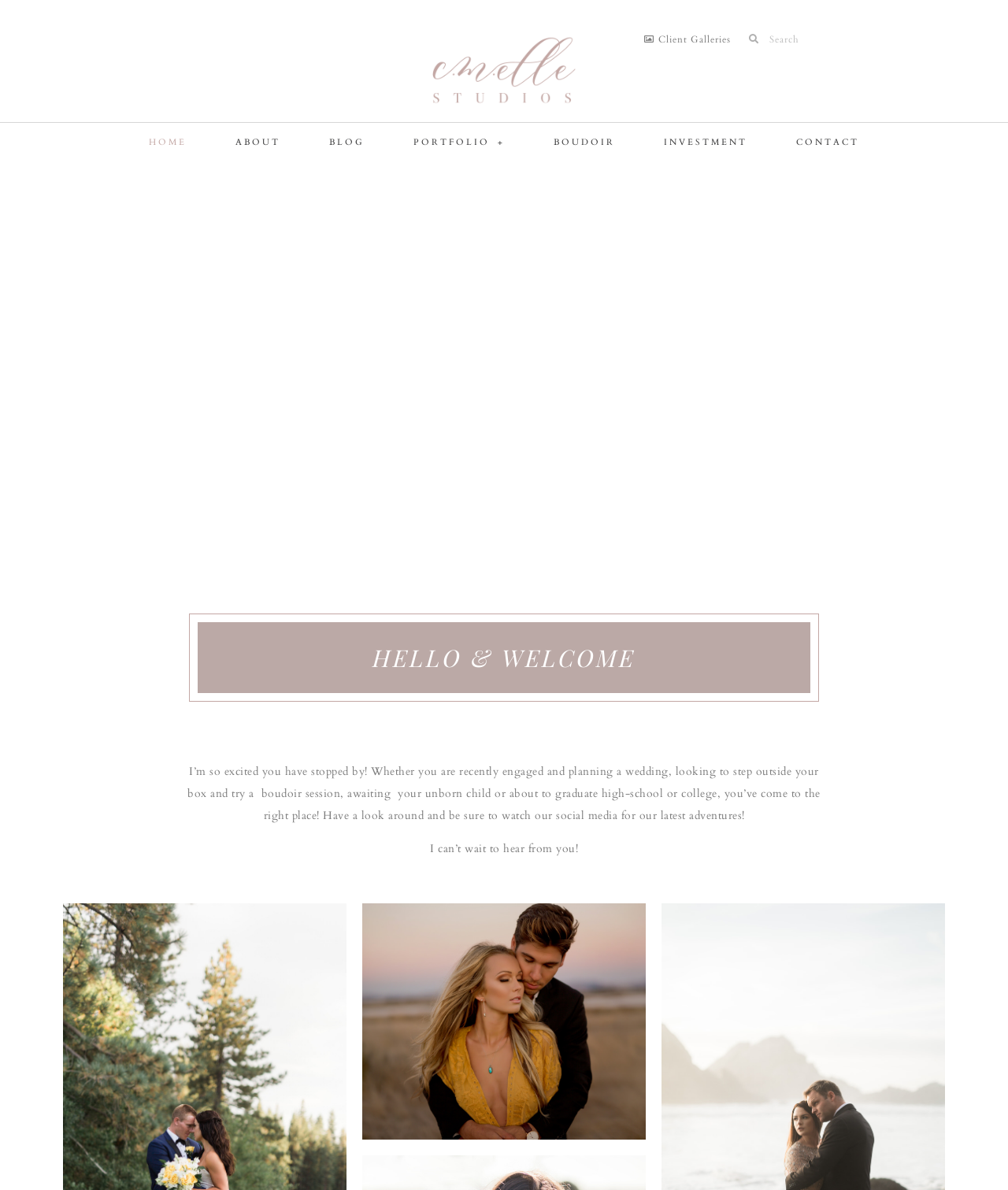What is the photographer's attitude towards potential clients?
Please answer the question with a single word or phrase, referencing the image.

Eager to hear from them